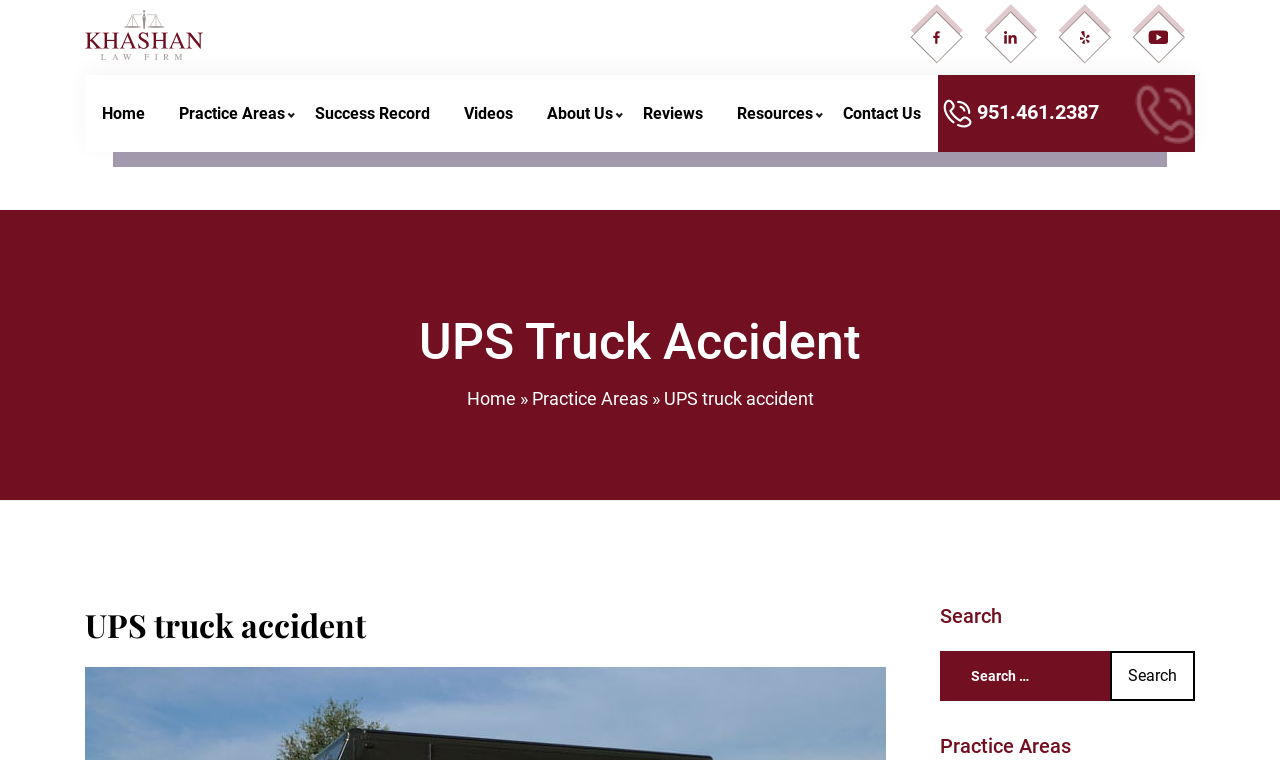What is the current page about?
Refer to the screenshot and answer in one word or phrase.

UPS truck accident